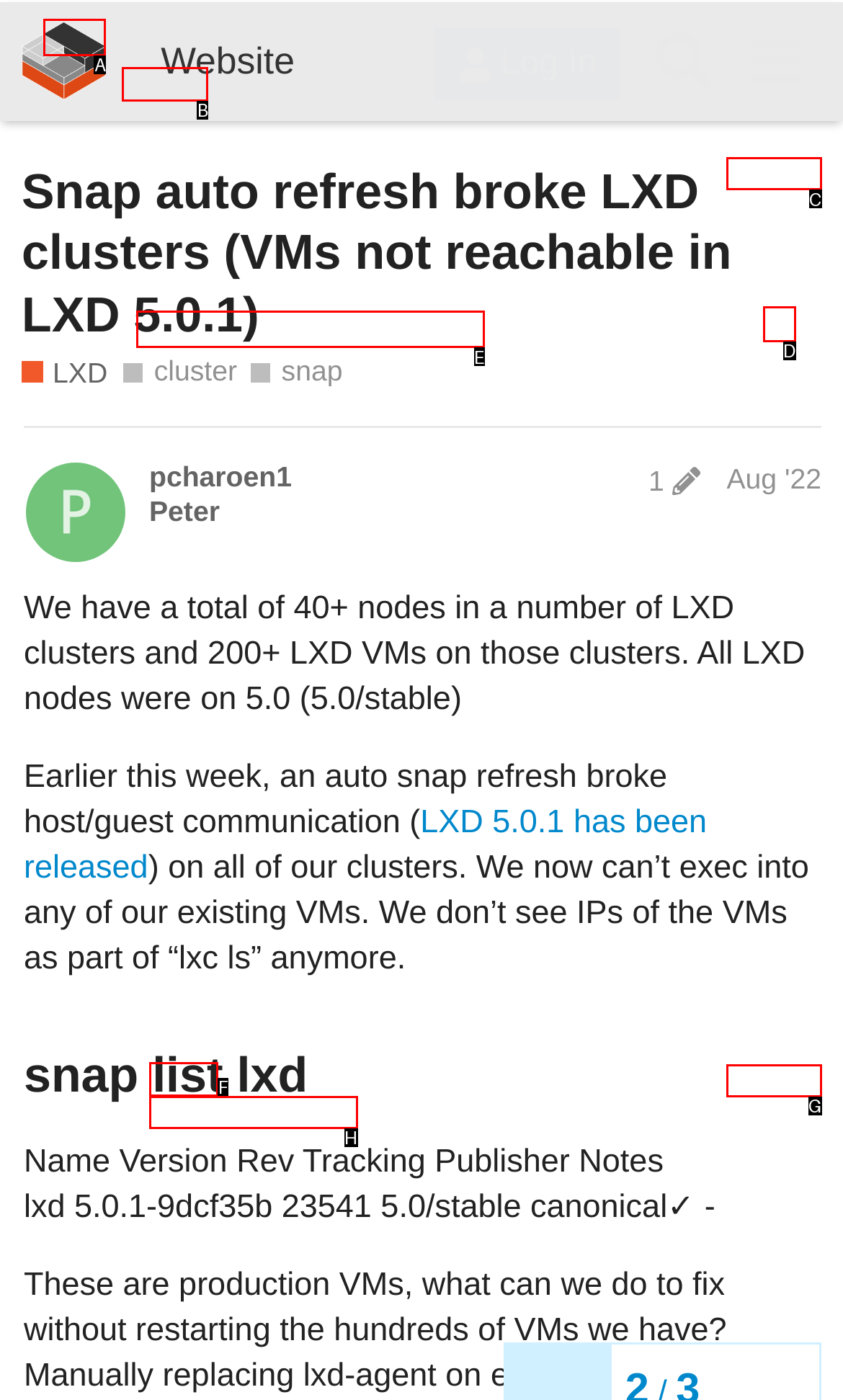Given the description: Managing the LXD snap
Identify the letter of the matching UI element from the options.

E